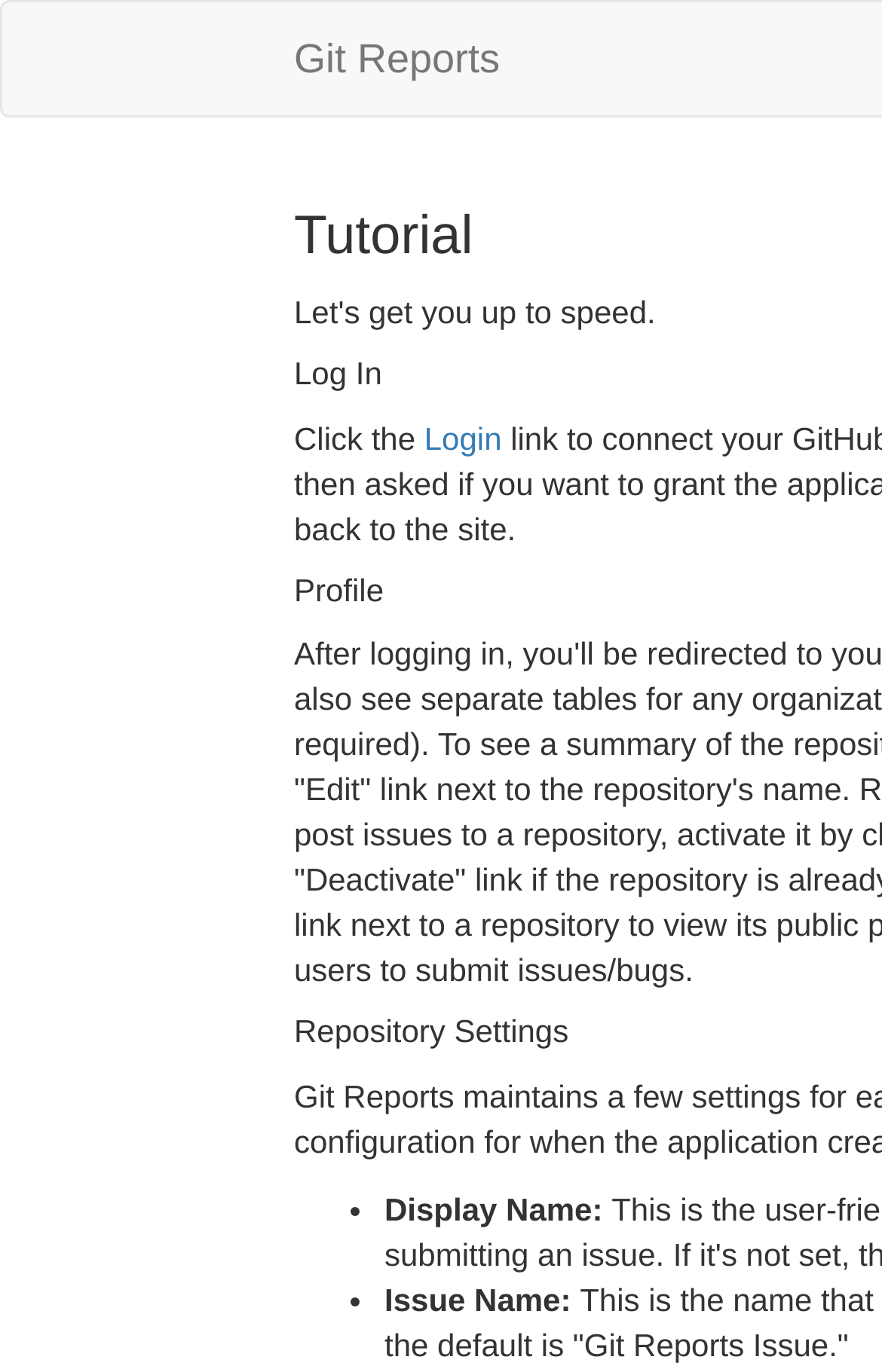Kindly respond to the following question with a single word or a brief phrase: 
How many list markers are there on the page?

2